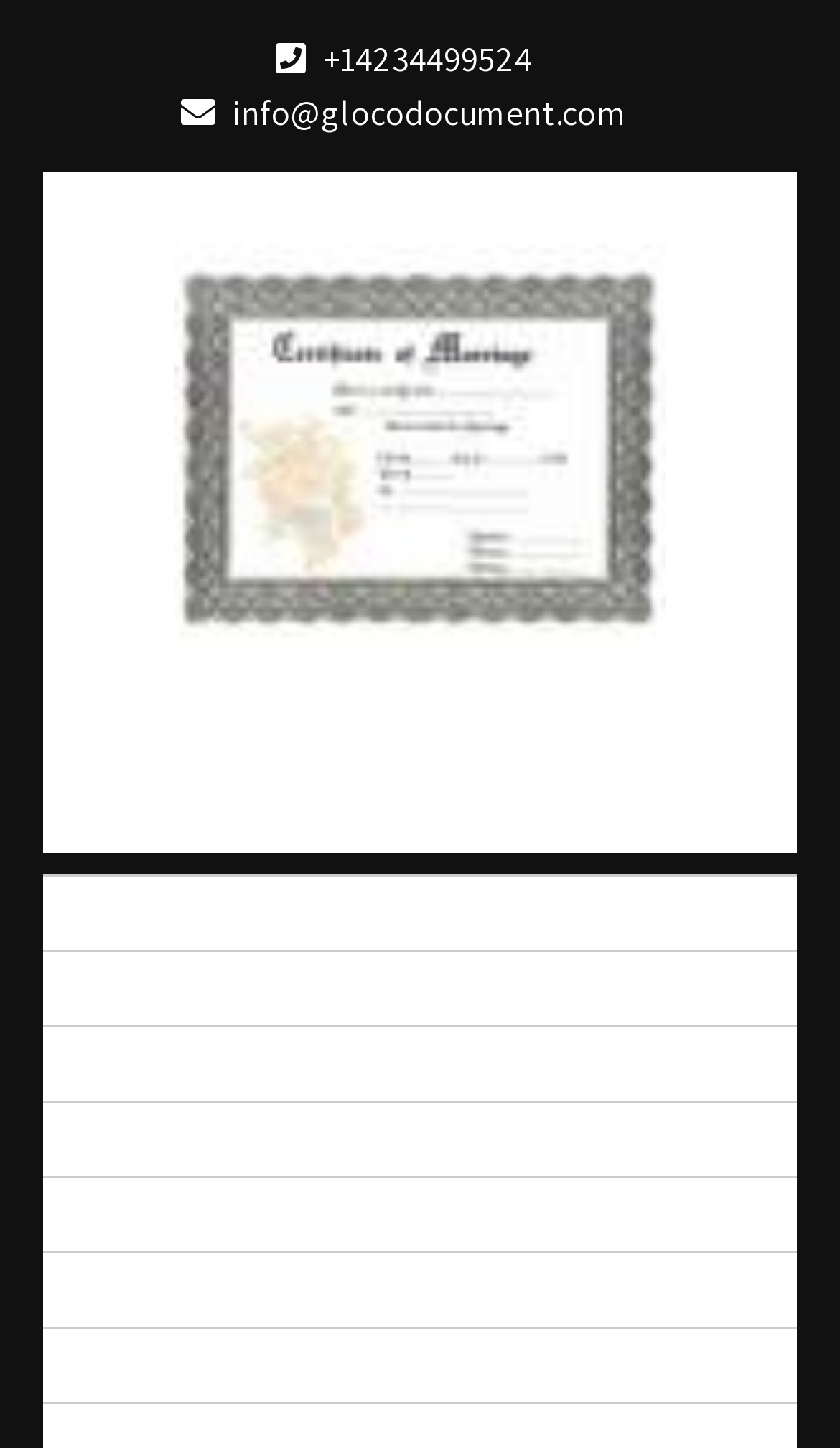Pinpoint the bounding box coordinates of the clickable area needed to execute the instruction: "view the counterfeit notes page". The coordinates should be specified as four float numbers between 0 and 1, i.e., [left, top, right, bottom].

[0.051, 0.761, 0.949, 0.812]